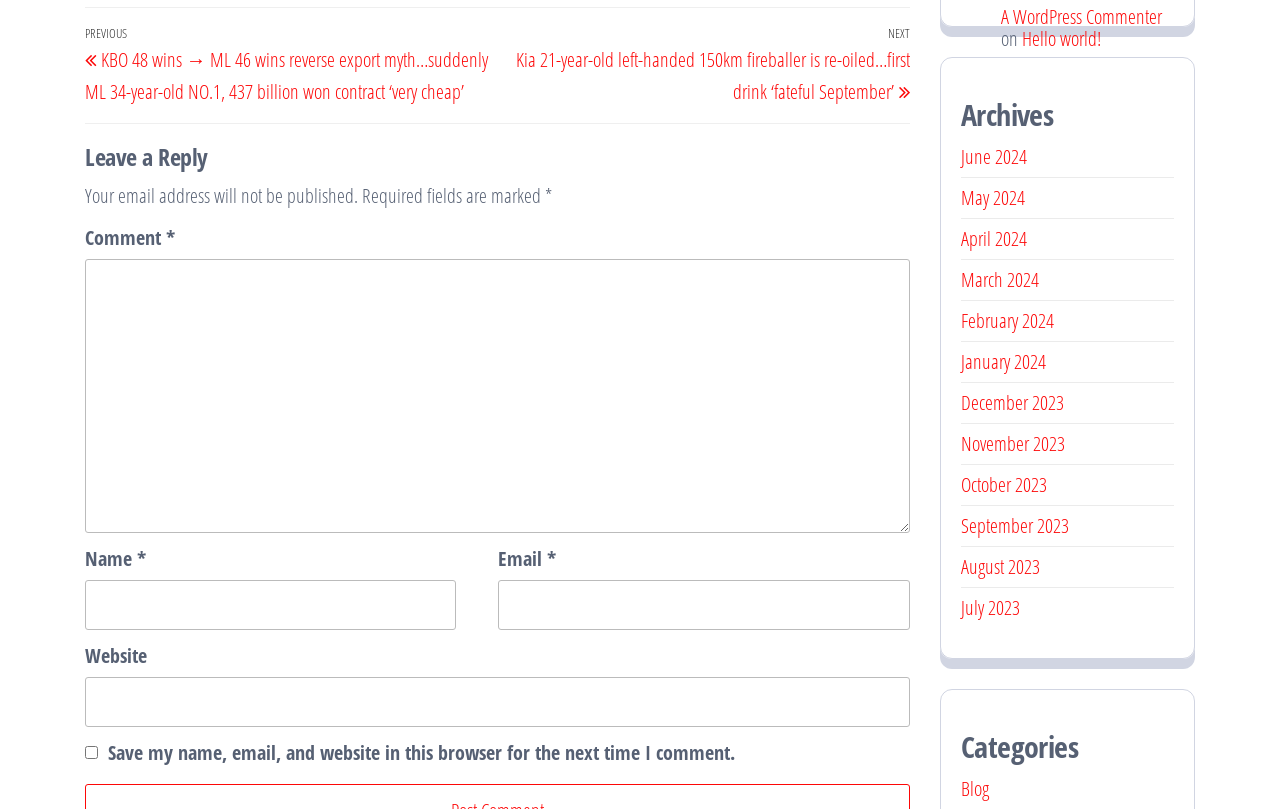Determine the bounding box for the described UI element: "parent_node: Name * name="author"".

[0.066, 0.717, 0.356, 0.779]